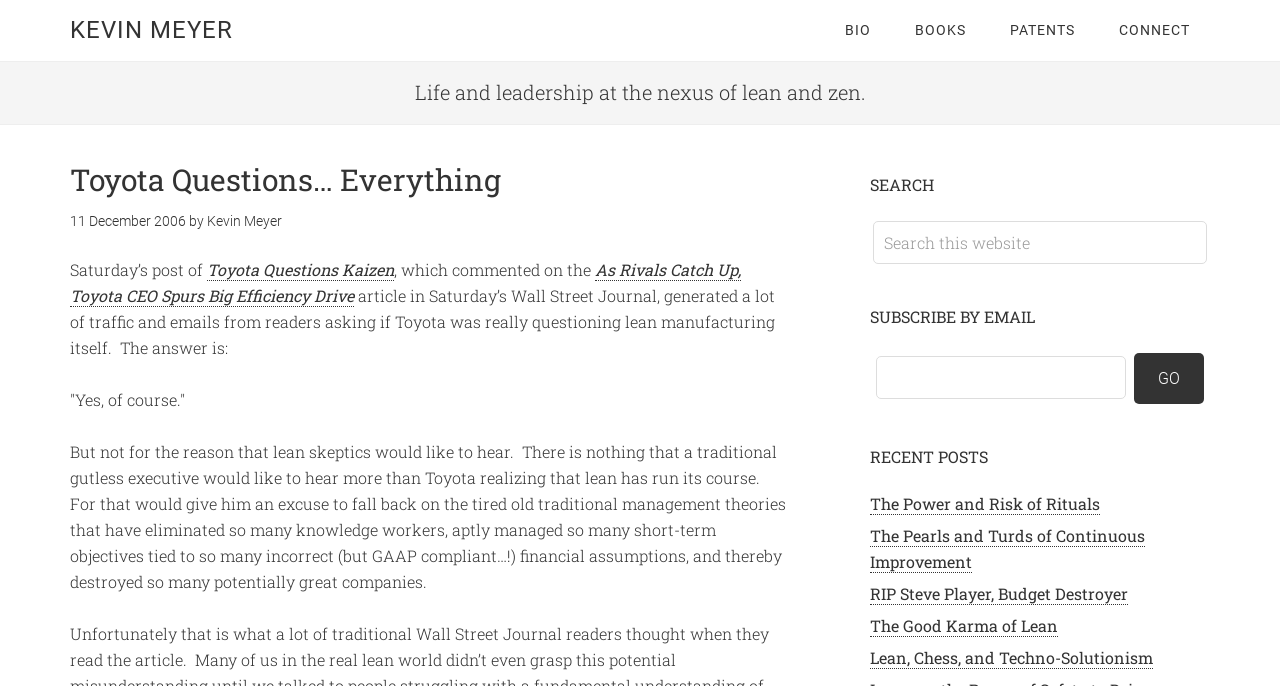Please determine the bounding box coordinates of the area that needs to be clicked to complete this task: 'View the post edit history'. The coordinates must be four float numbers between 0 and 1, formatted as [left, top, right, bottom].

None